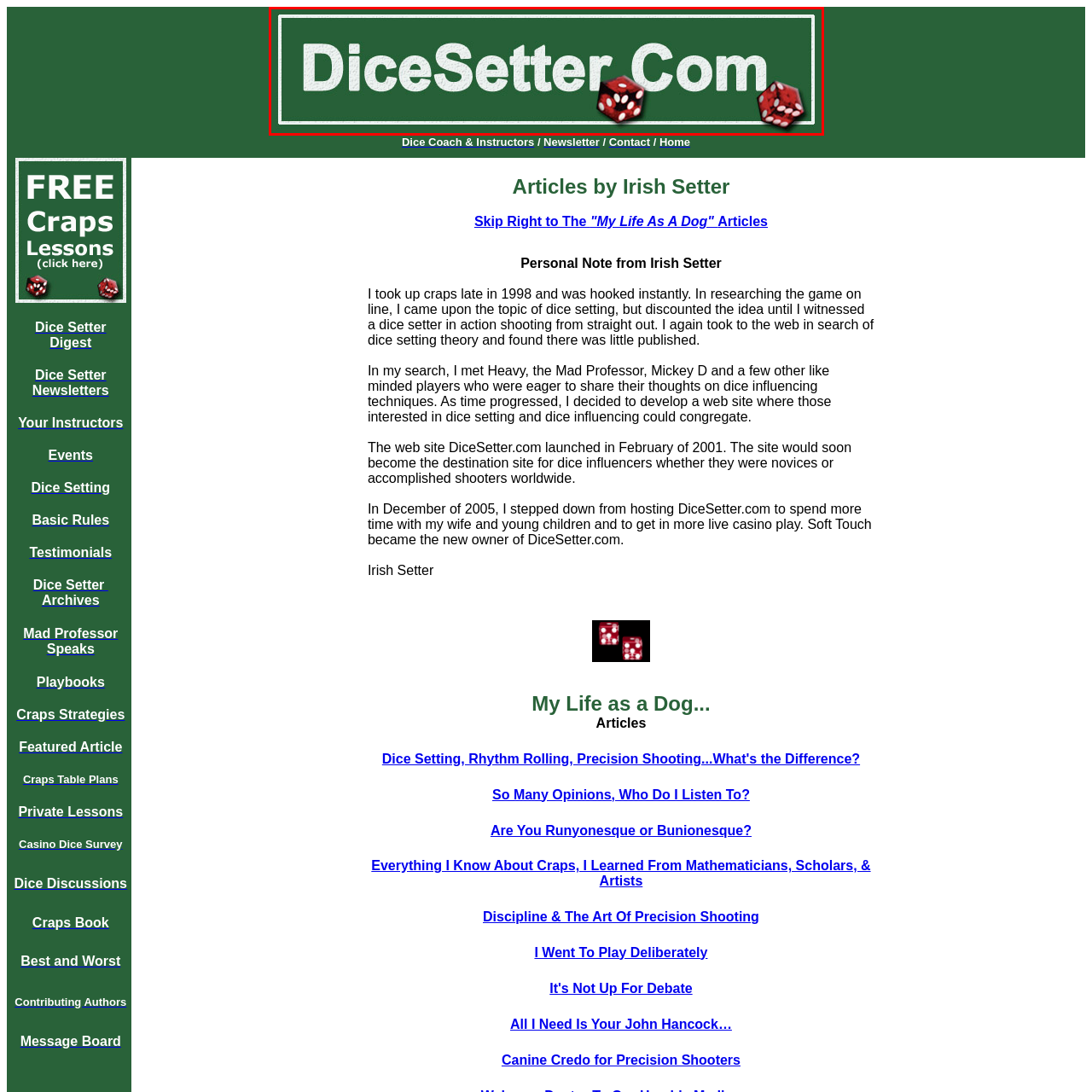Analyze and describe the image content within the red perimeter in detail.

The image prominently features the logo of "DiceSetter Com" set against a green background. The text is styled with a bold, white font that exudes a playful yet professional vibe, reflecting the game culture associated with dice. Accompanying the text are two vibrant dice, one red with white pips and the other with contrasting colors, adding visual interest and an interactive element to the design. This image likely serves as a branding element for a website or platform dedicated to dice-related activities, games, or coaching, inviting viewers to engage with the content associated with the name.